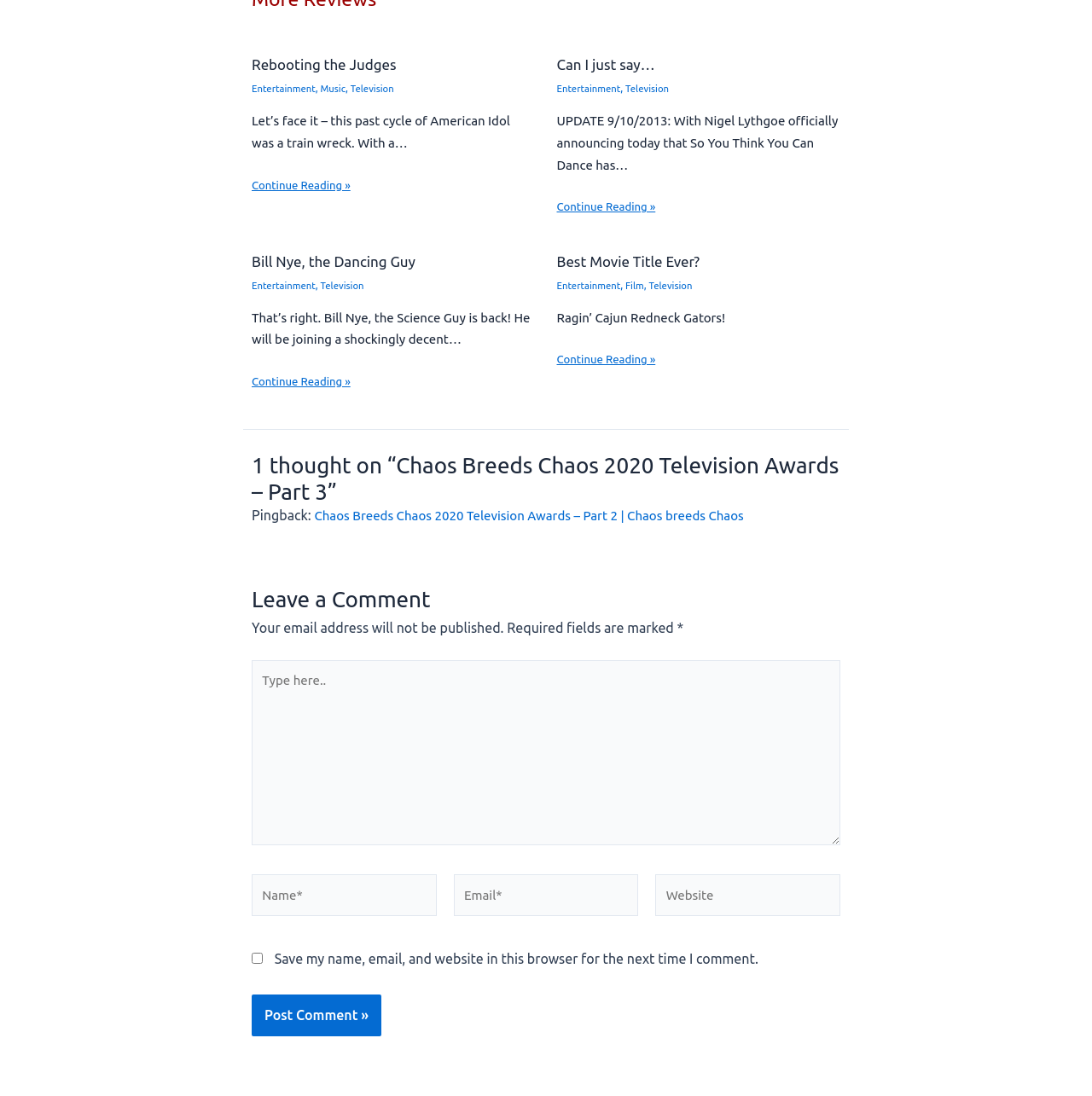Determine the bounding box for the UI element as described: "Continue Reading »". The coordinates should be represented as four float numbers between 0 and 1, formatted as [left, top, right, bottom].

[0.23, 0.162, 0.327, 0.174]